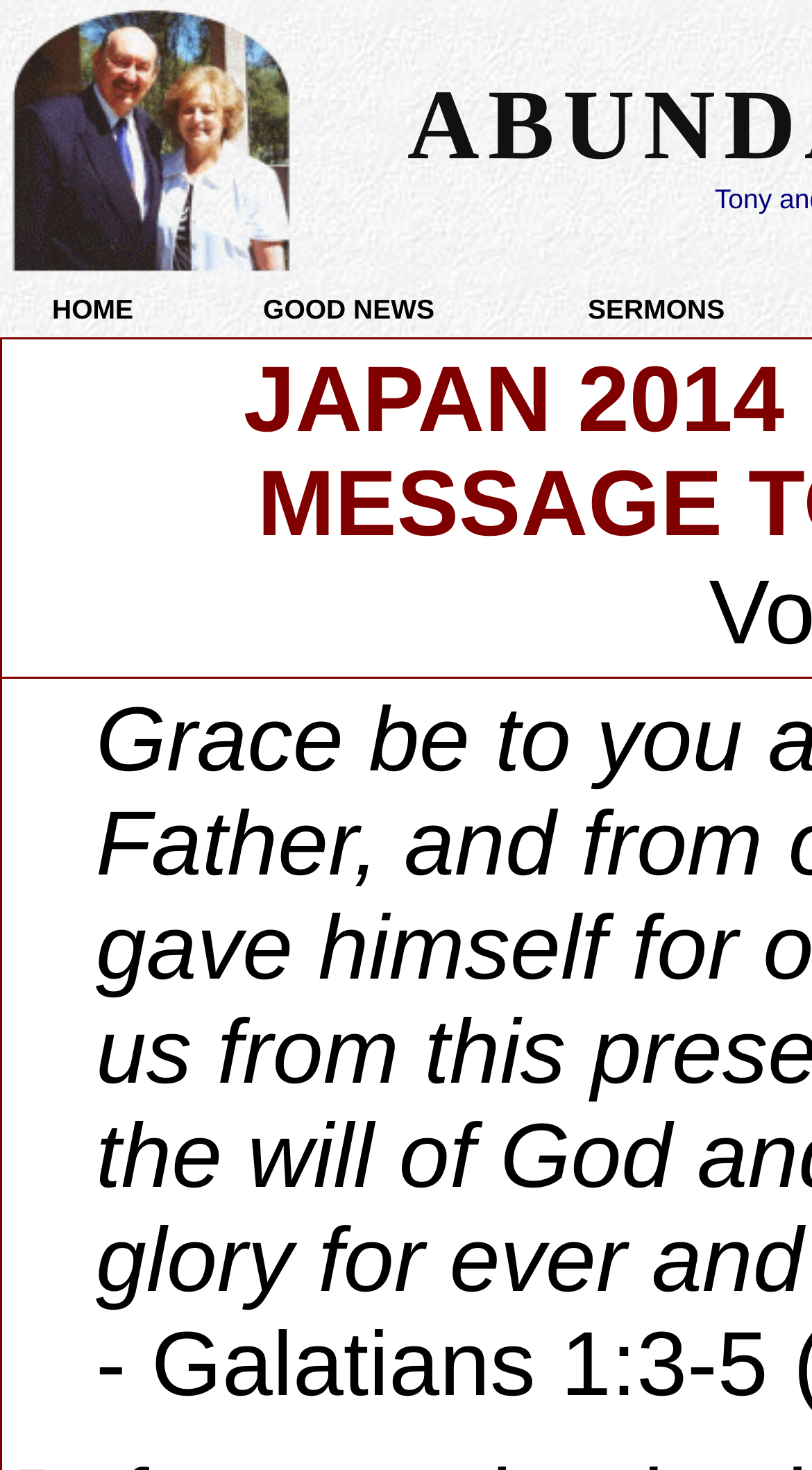What is the position of the 'GOOD NEWS' link?
Based on the image, answer the question with as much detail as possible.

By comparing the y1 and y2 coordinates of the bounding boxes, I determined that the 'GOOD NEWS' link is in the middle position among the three menu items.